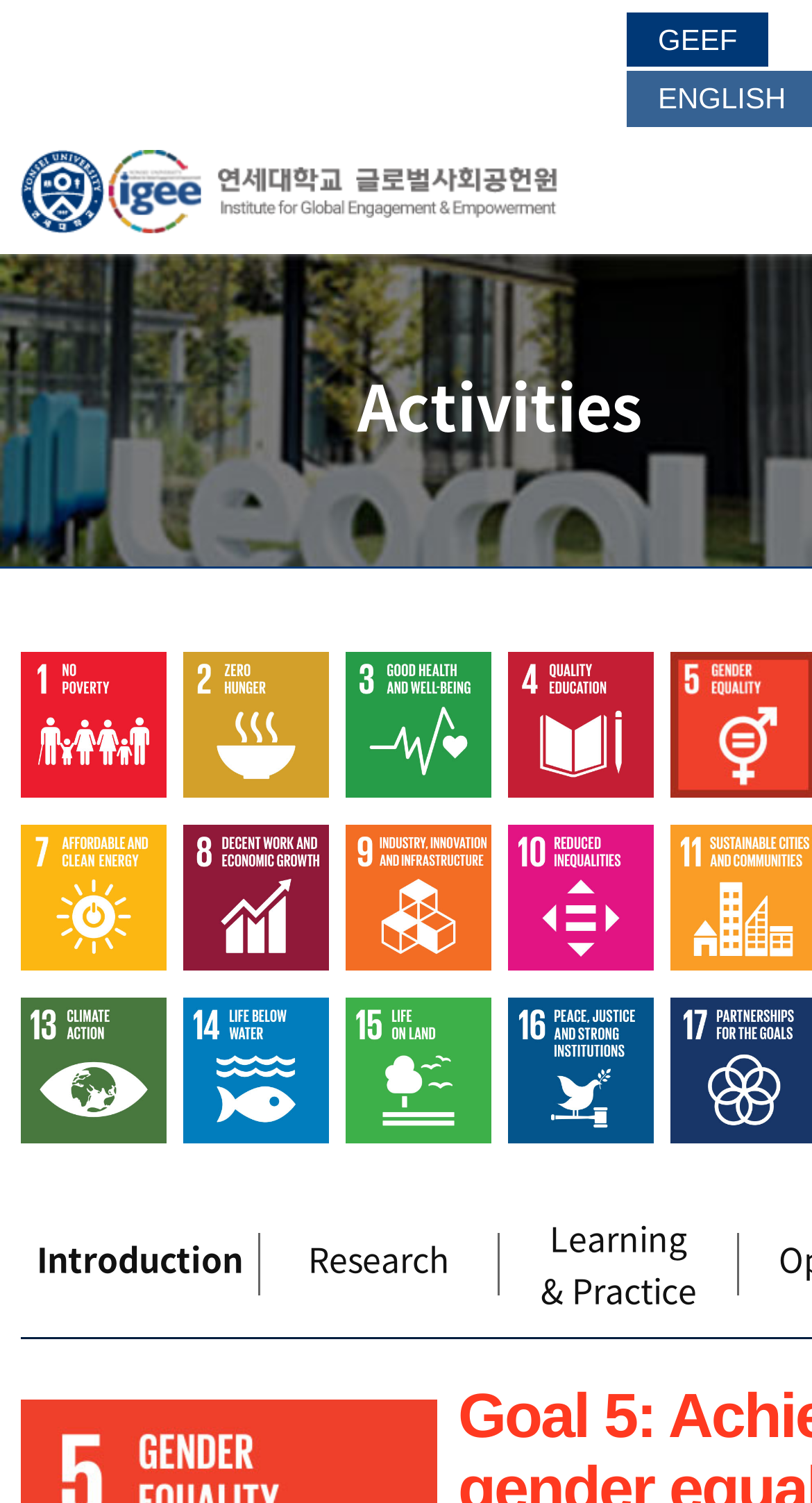Please mark the clickable region by giving the bounding box coordinates needed to complete this instruction: "click GEEF".

[0.769, 0.007, 0.949, 0.046]